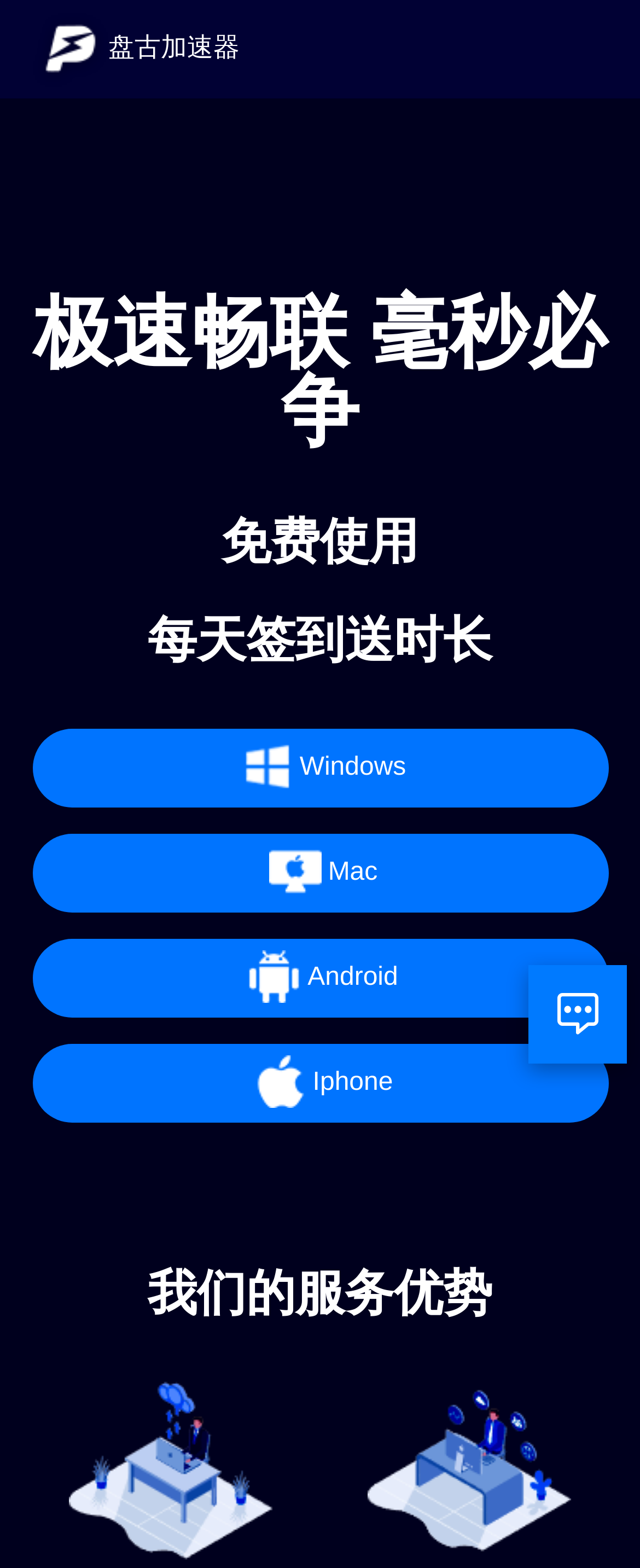Construct a thorough caption encompassing all aspects of the webpage.

The webpage is the official website of 盘古加速器 (Pangu Accelerator). At the top, there is a header section with a logo image on the left side. Below the header, there is a main section that occupies most of the page. 

In the main section, there are four headings stacked vertically, each describing a key feature of the accelerator. The first heading reads "极速畅联 毫秒必争" (Fast and Smooth Connection, Every Millisecond Counts), followed by "免费使用" (Free to Use), then "每天签到送时长" (Sign in Daily to Get Free Time), and lastly "我们的服务优势" (Our Service Advantages).

Below these headings, there are four links to download the accelerator for different platforms, including Windows, Mac, Android, and iPhone. Each link is accompanied by a platform-specific icon on the right side. The links are arranged horizontally, with the Windows link on the left and the iPhone link on the right.

On the right side of the page, there is an iframe that takes up a small portion of the screen.